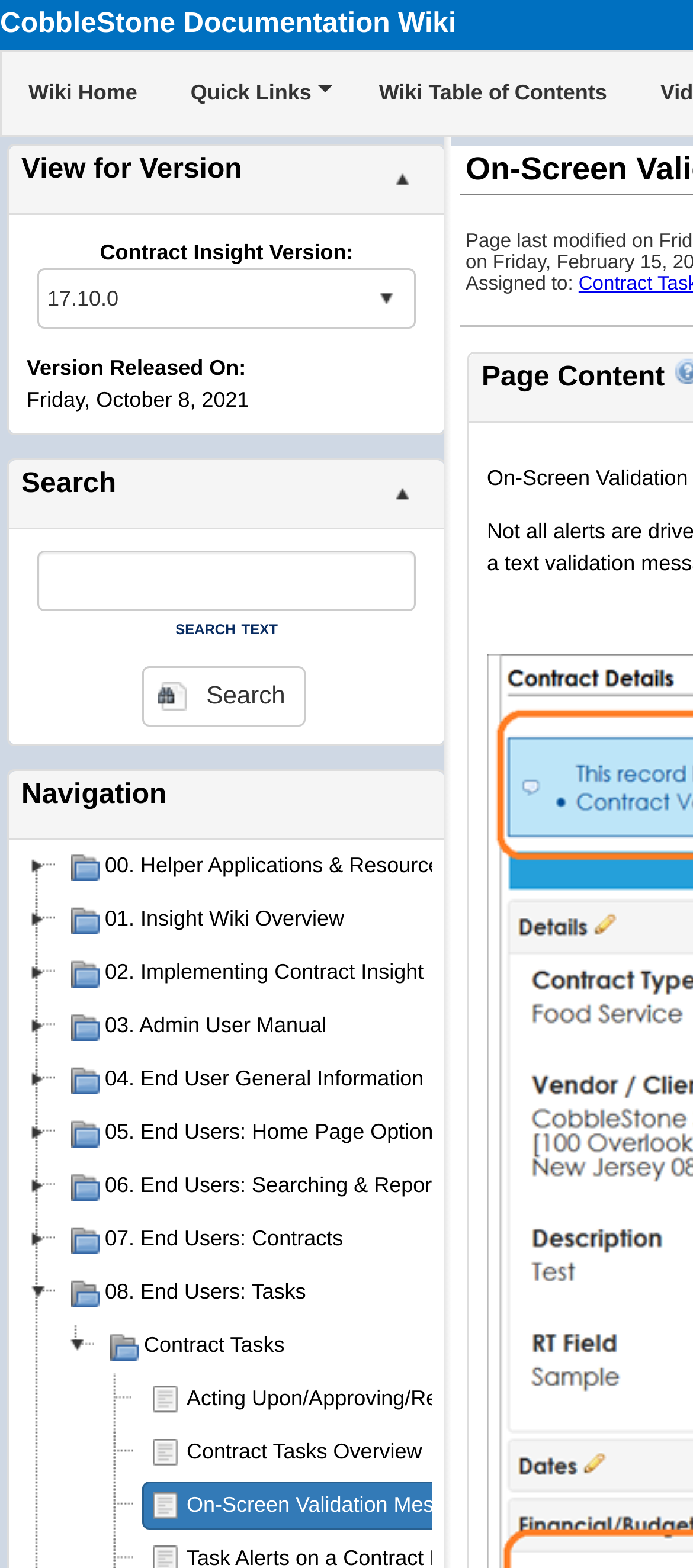Given the following UI element description: "title="Collapse"", find the bounding box coordinates in the webpage screenshot.

[0.536, 0.296, 0.623, 0.334]